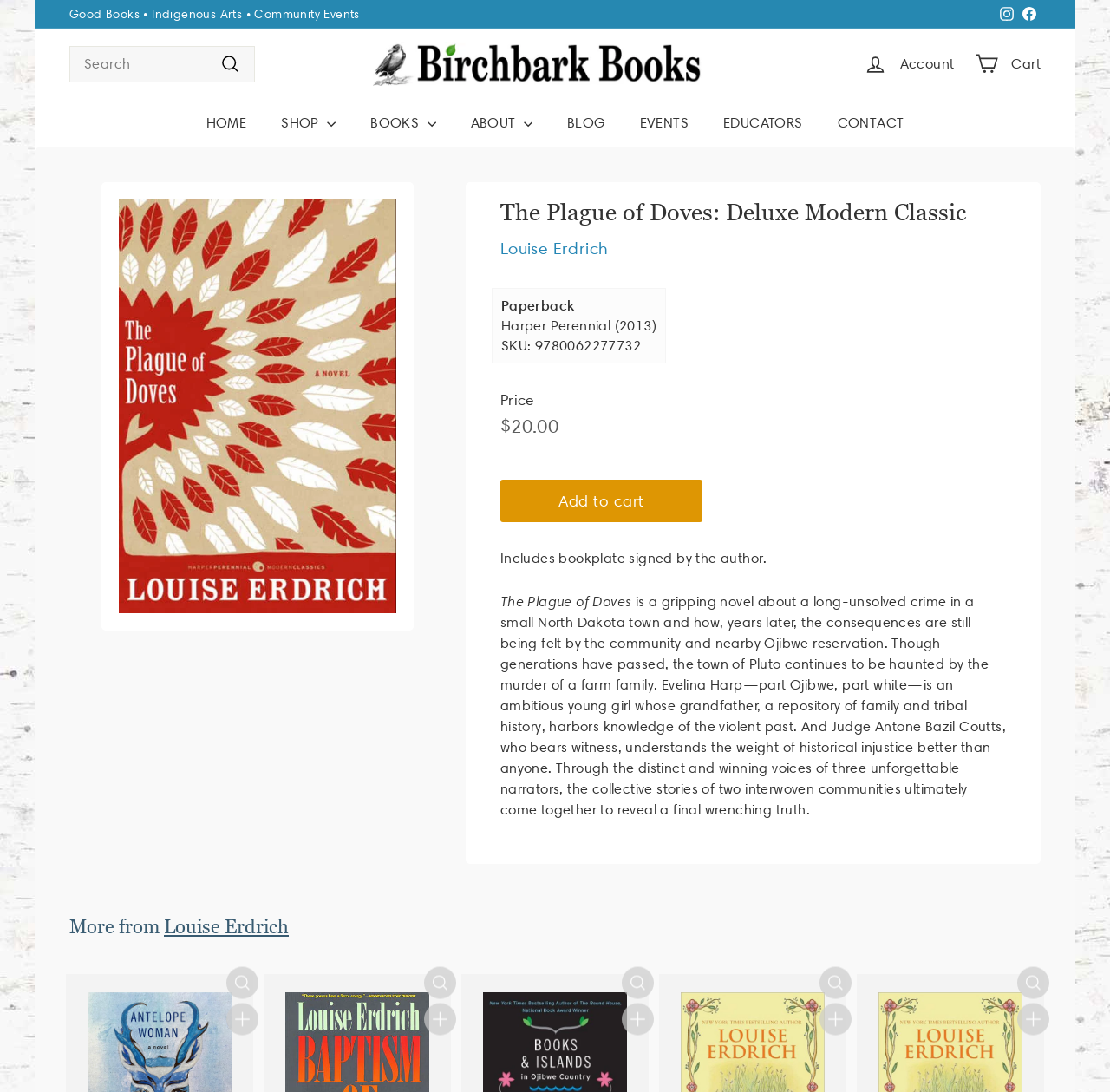Identify the bounding box coordinates of the region I need to click to complete this instruction: "Read the 'What Is Patient Engagement?' heading".

None